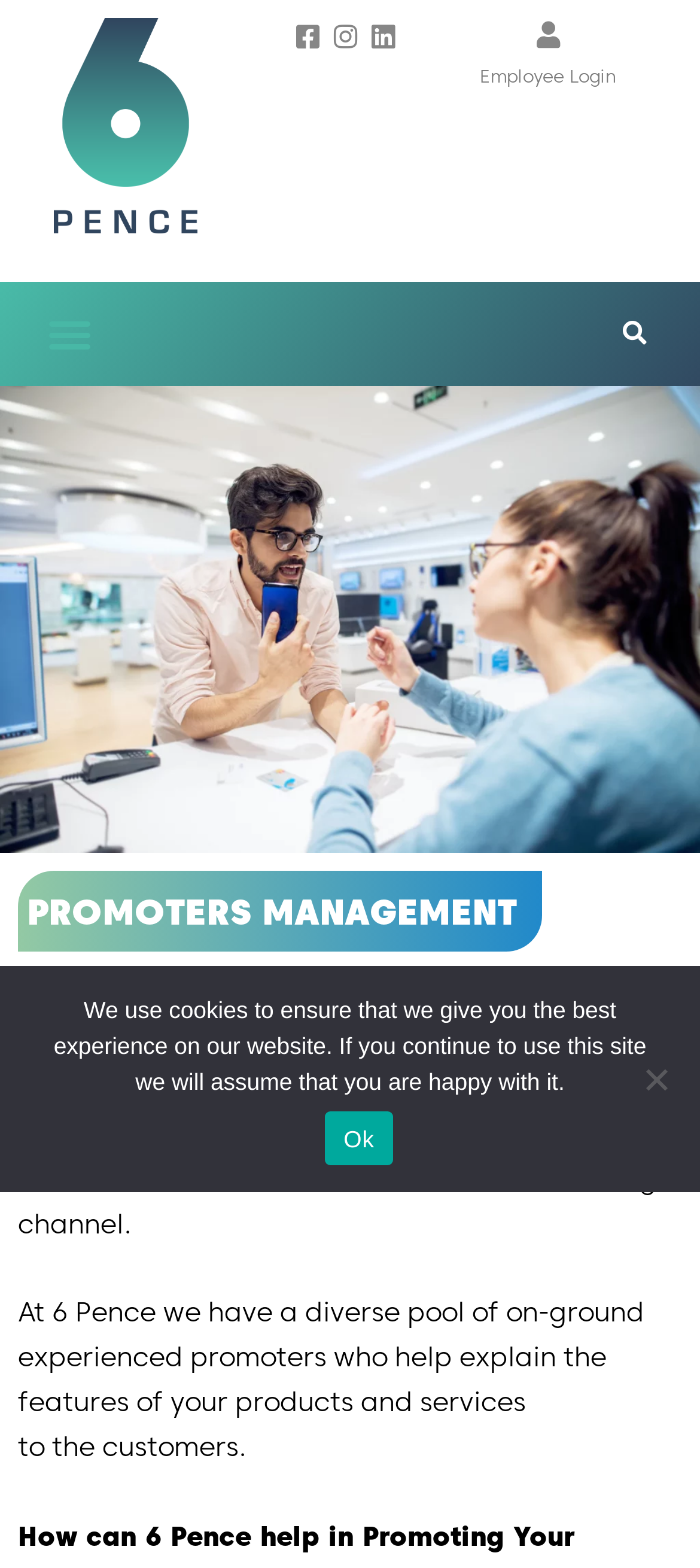Please find the bounding box coordinates of the element's region to be clicked to carry out this instruction: "Search for something".

[0.864, 0.194, 0.949, 0.232]